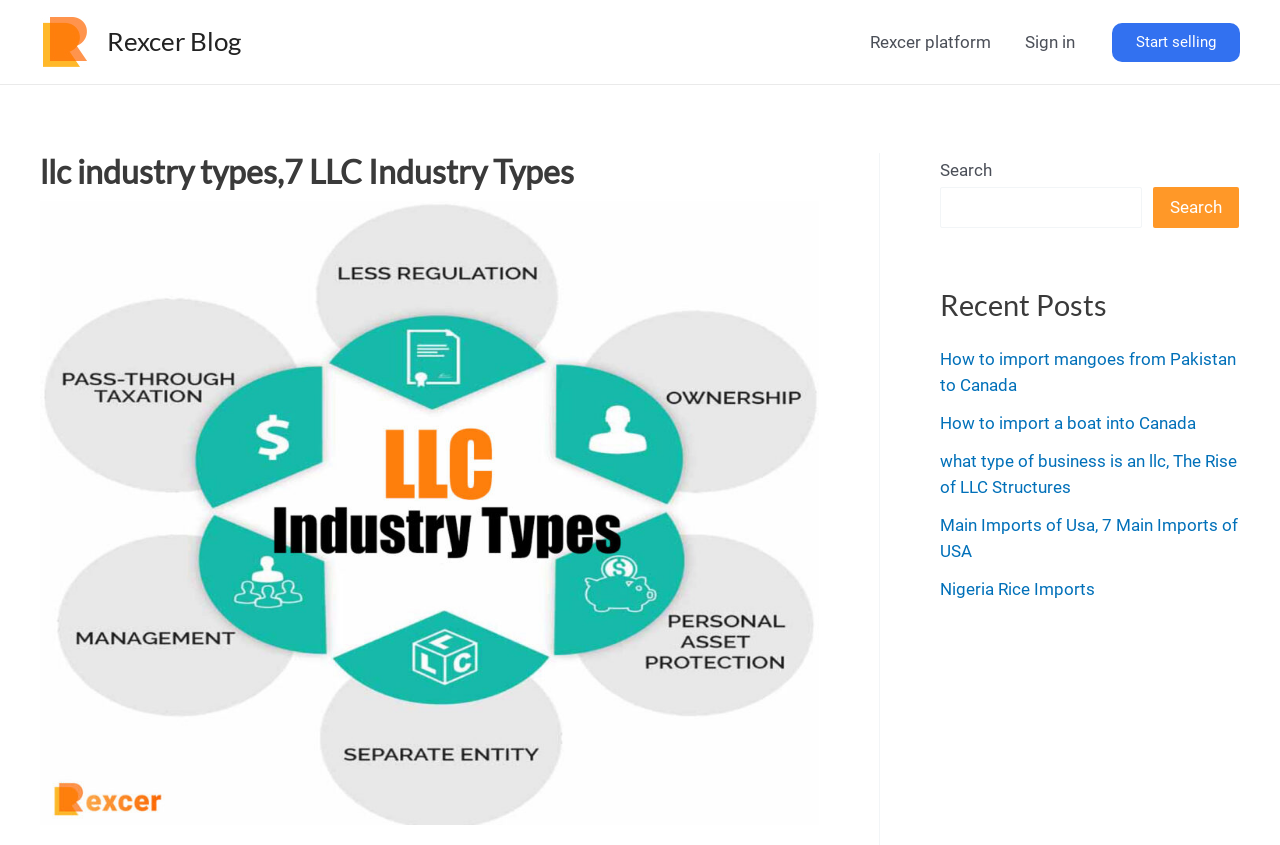From the image, can you give a detailed response to the question below:
What is the topic of the first recent post?

I found a section with the heading 'Recent Posts' that lists five links to different articles. The first link has the text 'How to import mangoes from Pakistan to Canada', which suggests that the topic of the first recent post is importing mangoes from Pakistan to Canada.